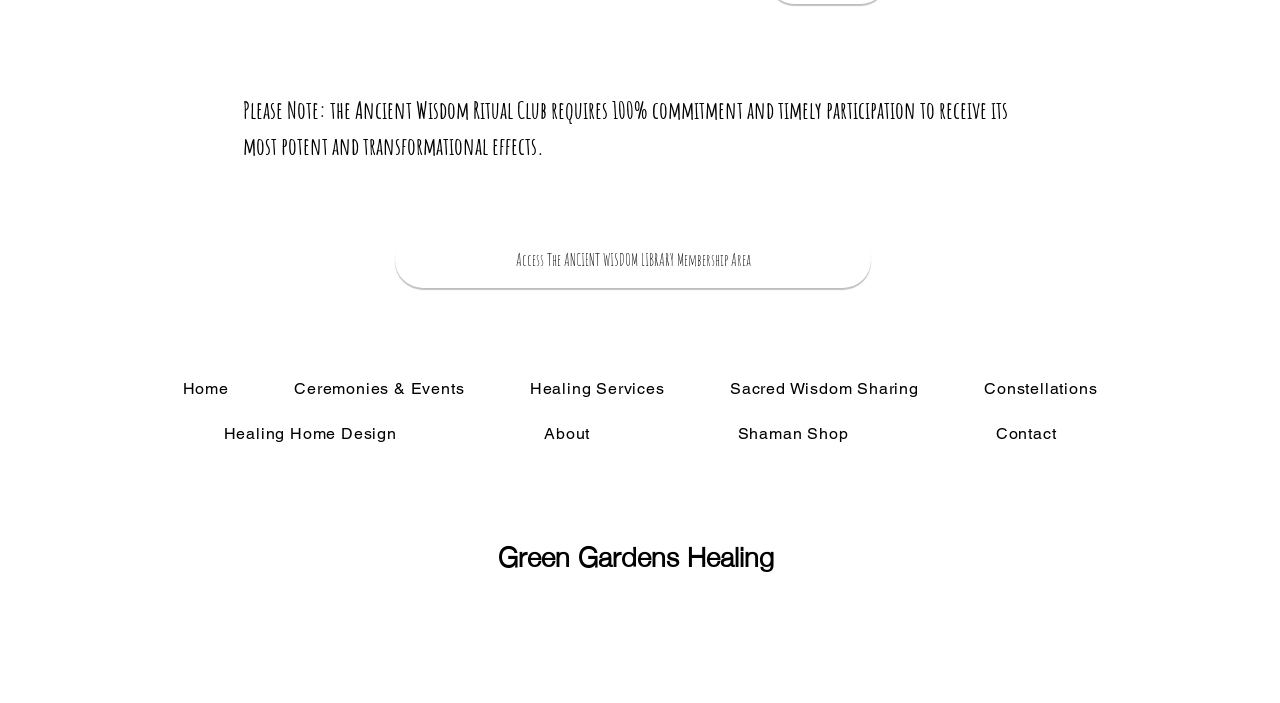Point out the bounding box coordinates of the section to click in order to follow this instruction: "Explore Shaman Shop".

[0.519, 0.591, 0.72, 0.643]